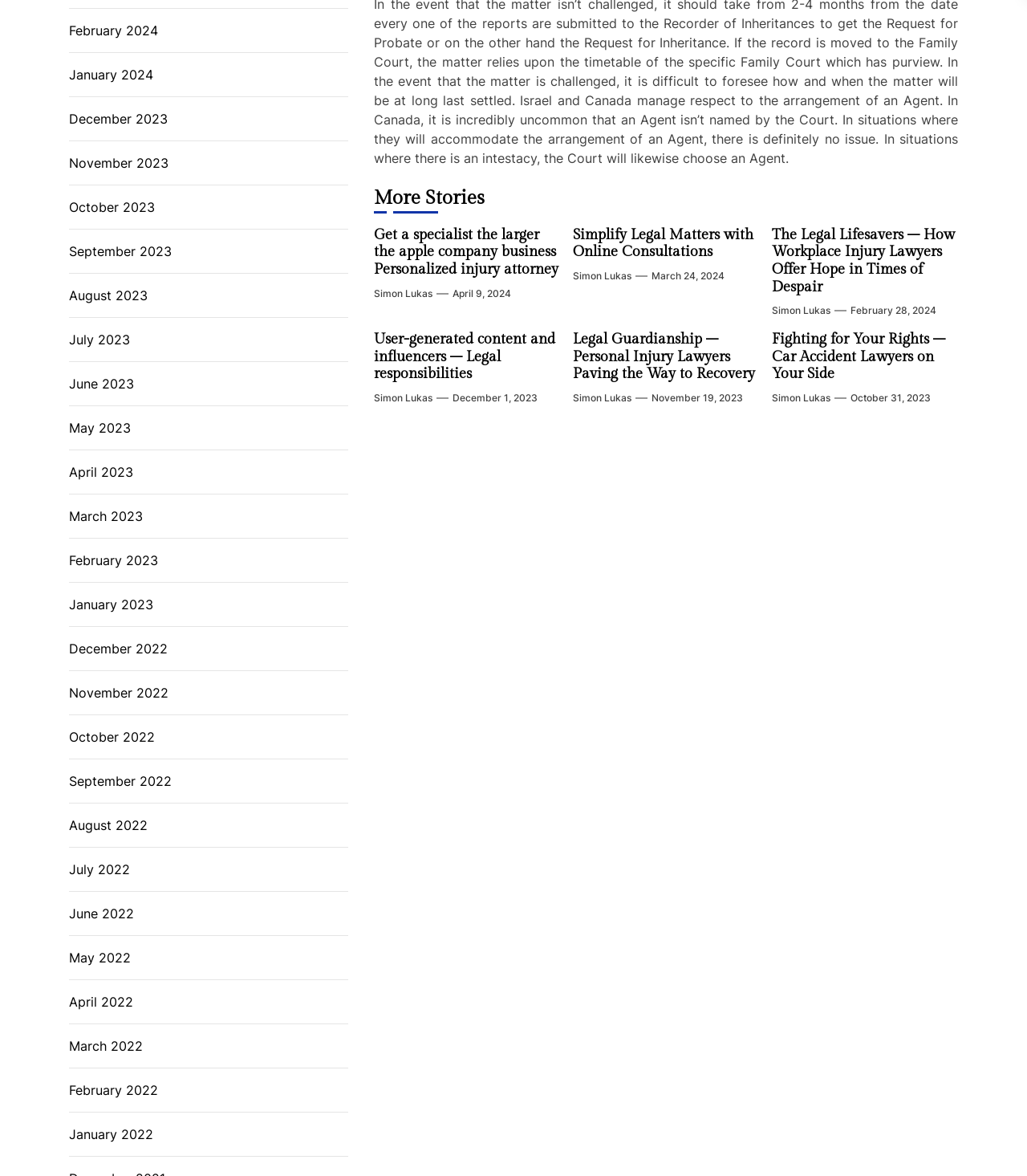Specify the bounding box coordinates of the region I need to click to perform the following instruction: "Read article about The Legal Lifesavers – How Workplace Injury Lawyers Offer Hope in Times of Despair". The coordinates must be four float numbers in the range of 0 to 1, i.e., [left, top, right, bottom].

[0.752, 0.192, 0.93, 0.251]